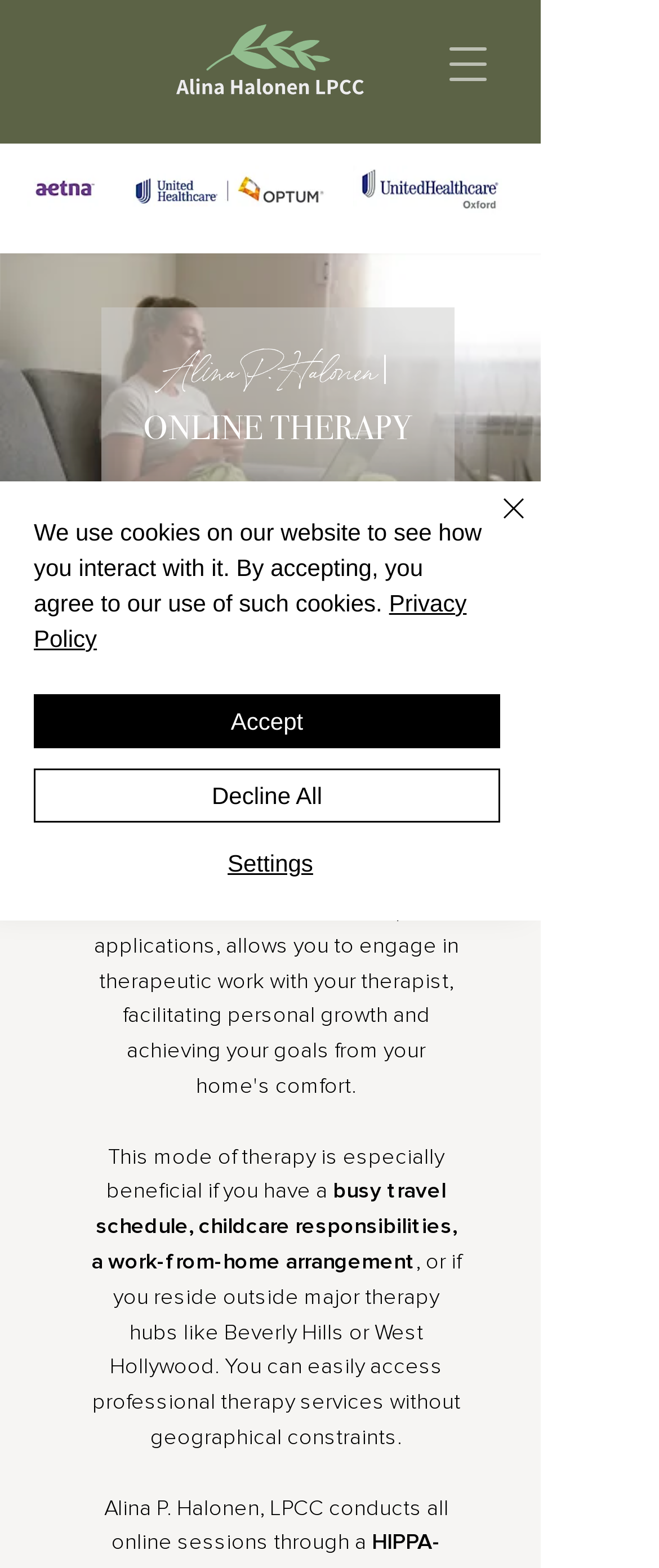Bounding box coordinates are specified in the format (top-left x, top-left y, bottom-right x, bottom-right y). All values are floating point numbers bounded between 0 and 1. Please provide the bounding box coordinate of the region this sentence describes: Settings

[0.056, 0.54, 0.764, 0.561]